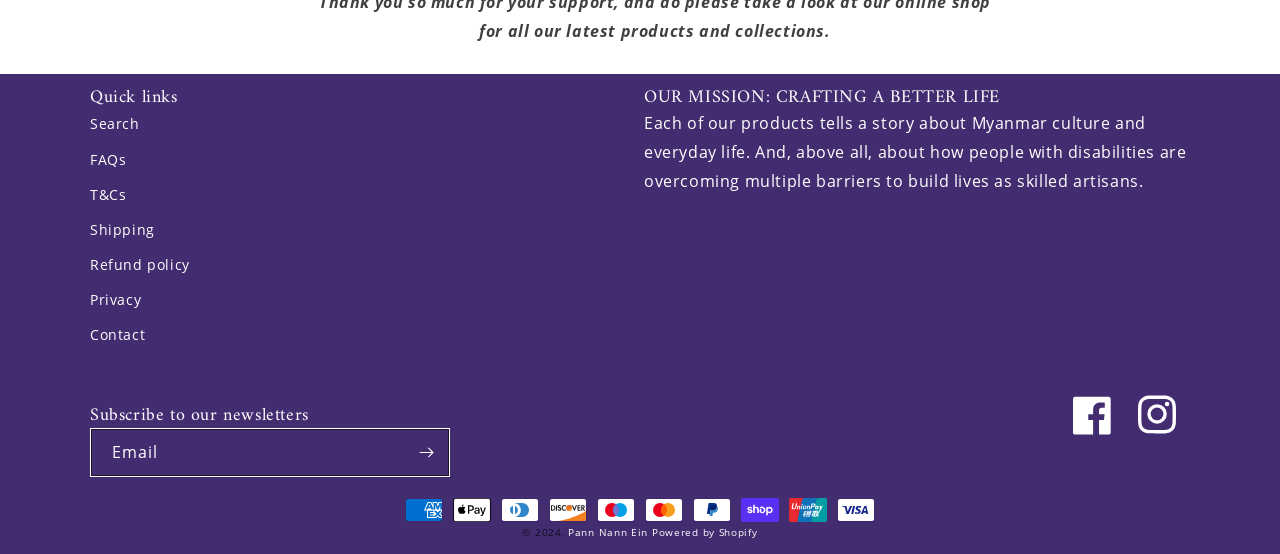What is the purpose of the textbox?
Utilize the image to construct a detailed and well-explained answer.

The textbox is labeled 'Email' and is accompanied by a 'Subscribe' button, indicating that its purpose is to allow users to subscribe to the website's newsletters by entering their email address.